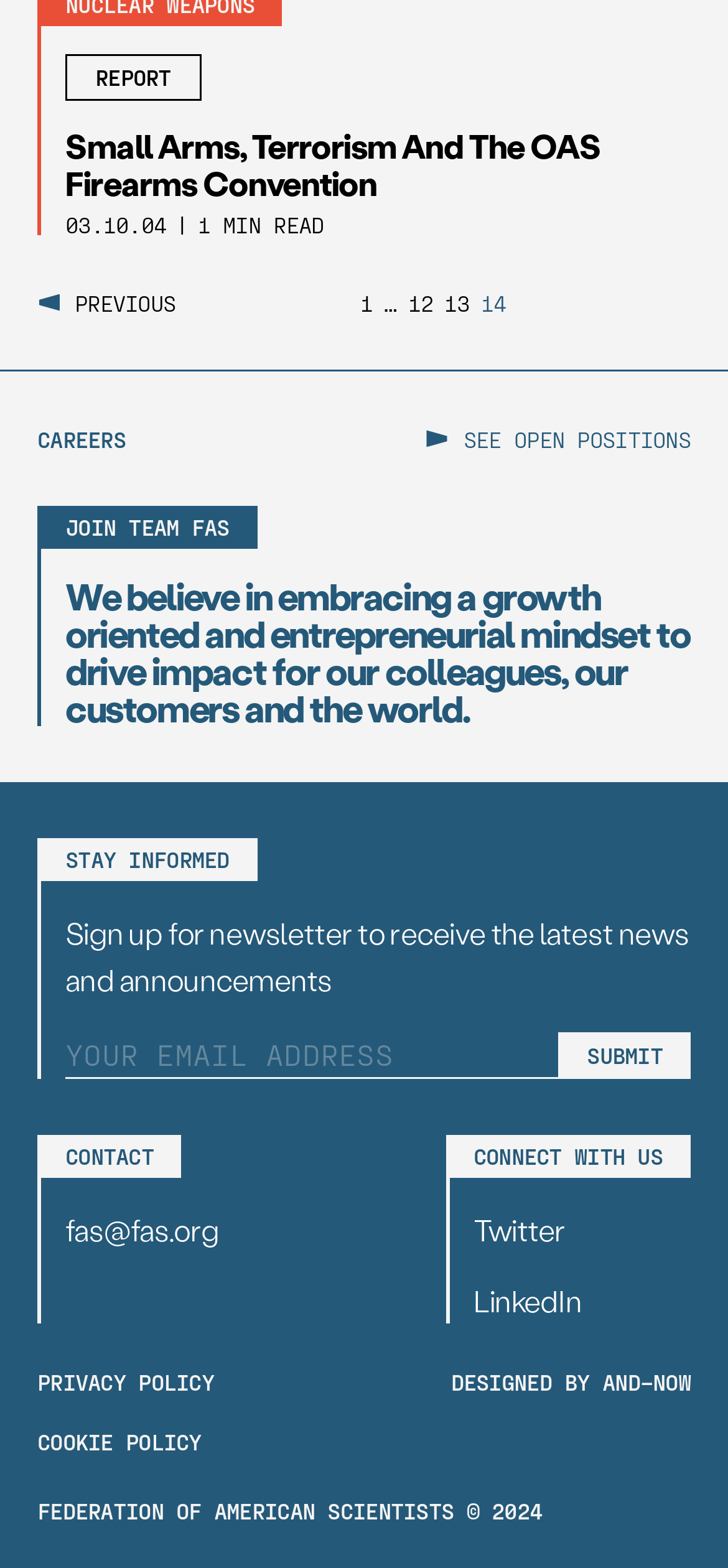Respond with a single word or phrase to the following question: What social media platform can I use to connect with the organization?

Twitter or LinkedIn